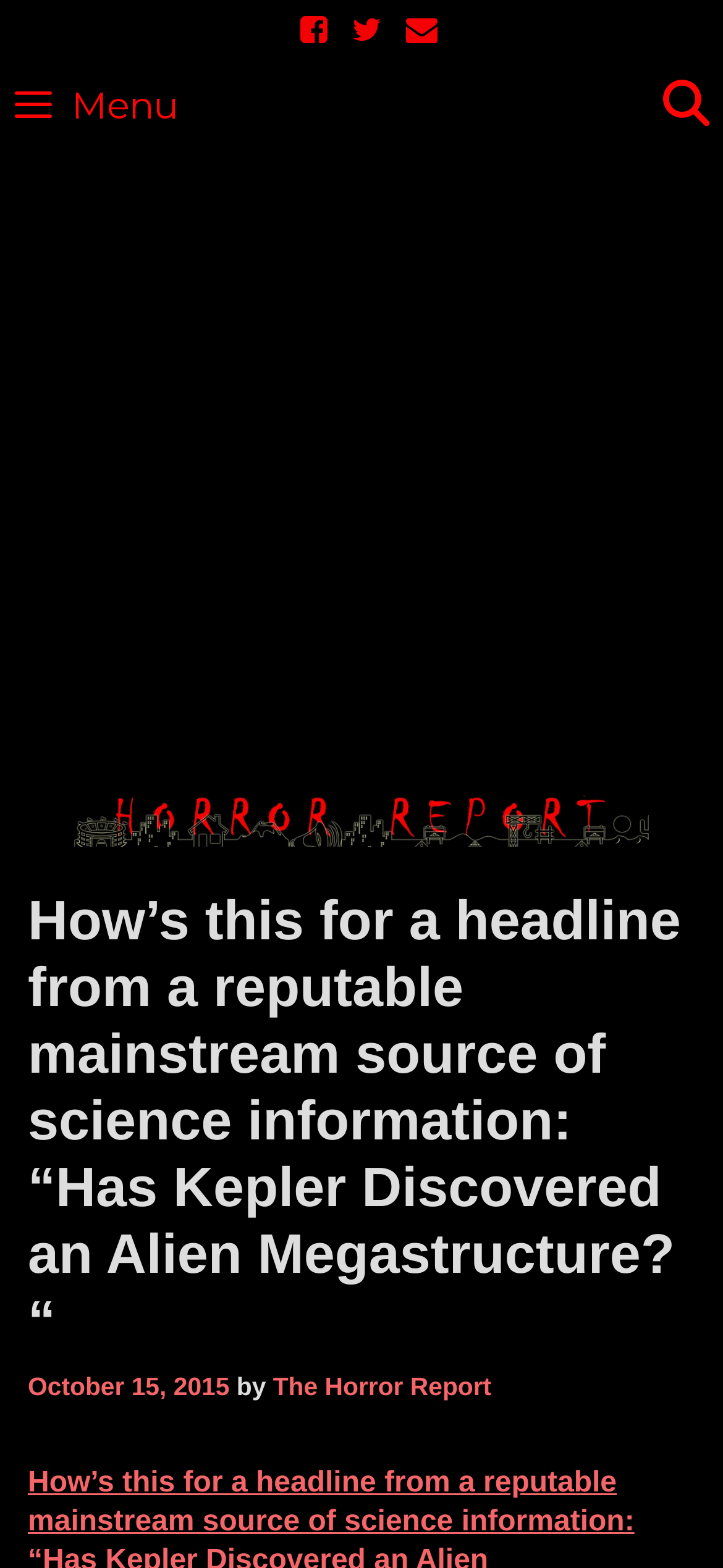Please find and provide the title of the webpage.

How’s this for a headline from a reputable mainstream source of science information: “Has Kepler Discovered an Alien Megastructure? “